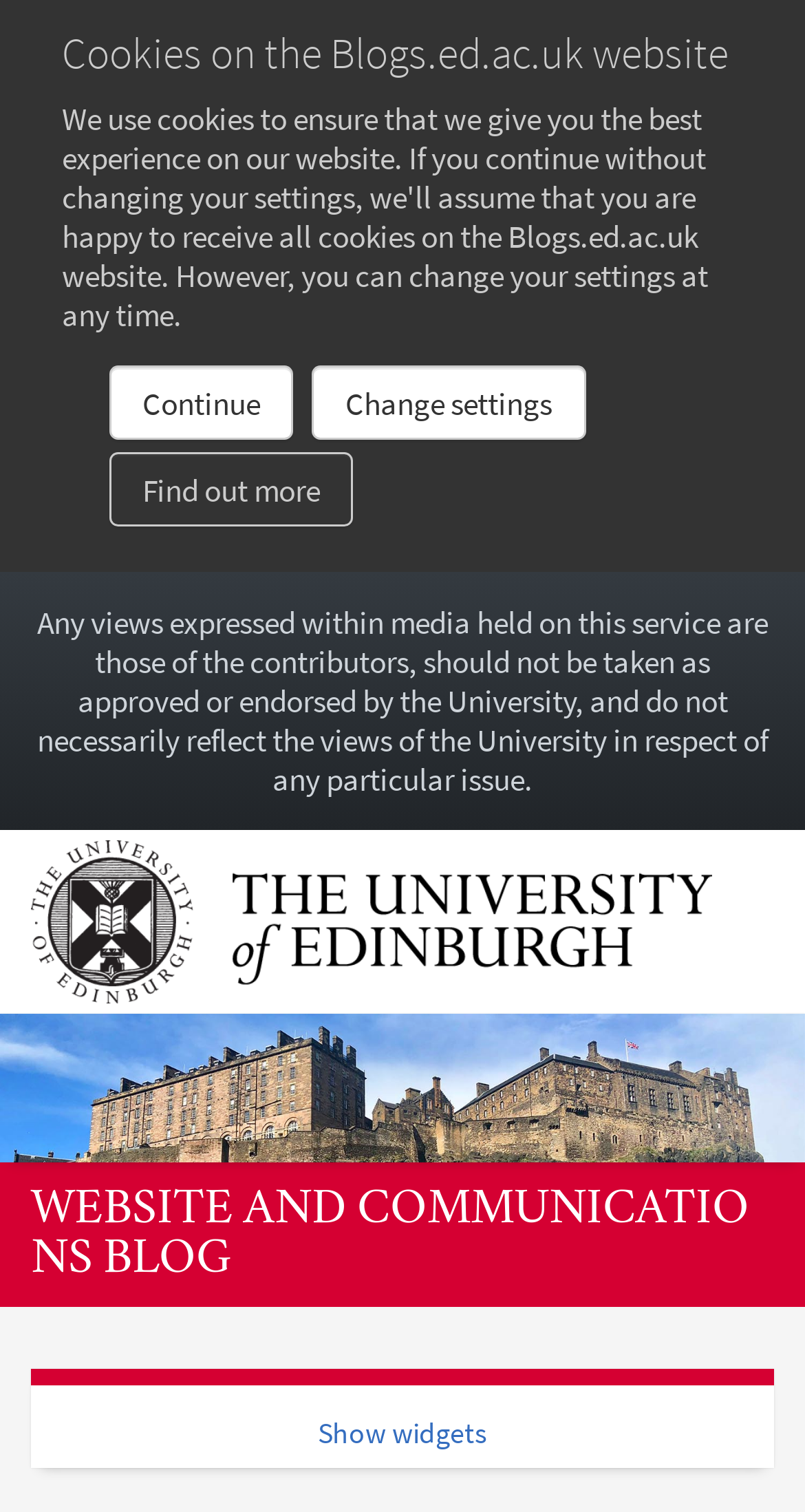What is the text of the first link on the webpage?
Provide a concise answer using a single word or phrase based on the image.

The University of Edinburgh home